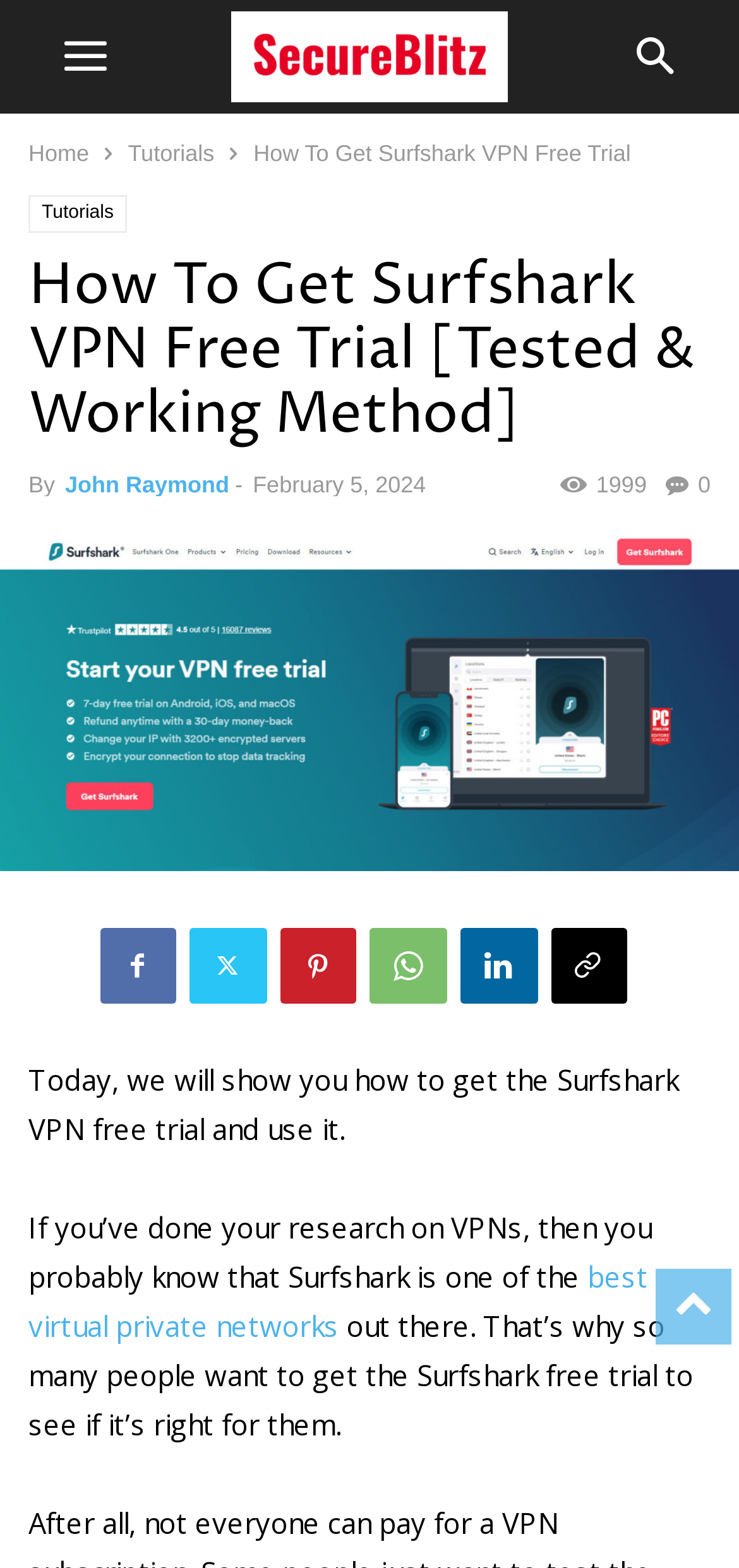Please identify the bounding box coordinates of the element I should click to complete this instruction: 'Click the 'How To Get Surfshark VPN Free Trial [Tested & Working Method]' link'. The coordinates should be given as four float numbers between 0 and 1, like this: [left, top, right, bottom].

[0.0, 0.566, 1.0, 0.586]